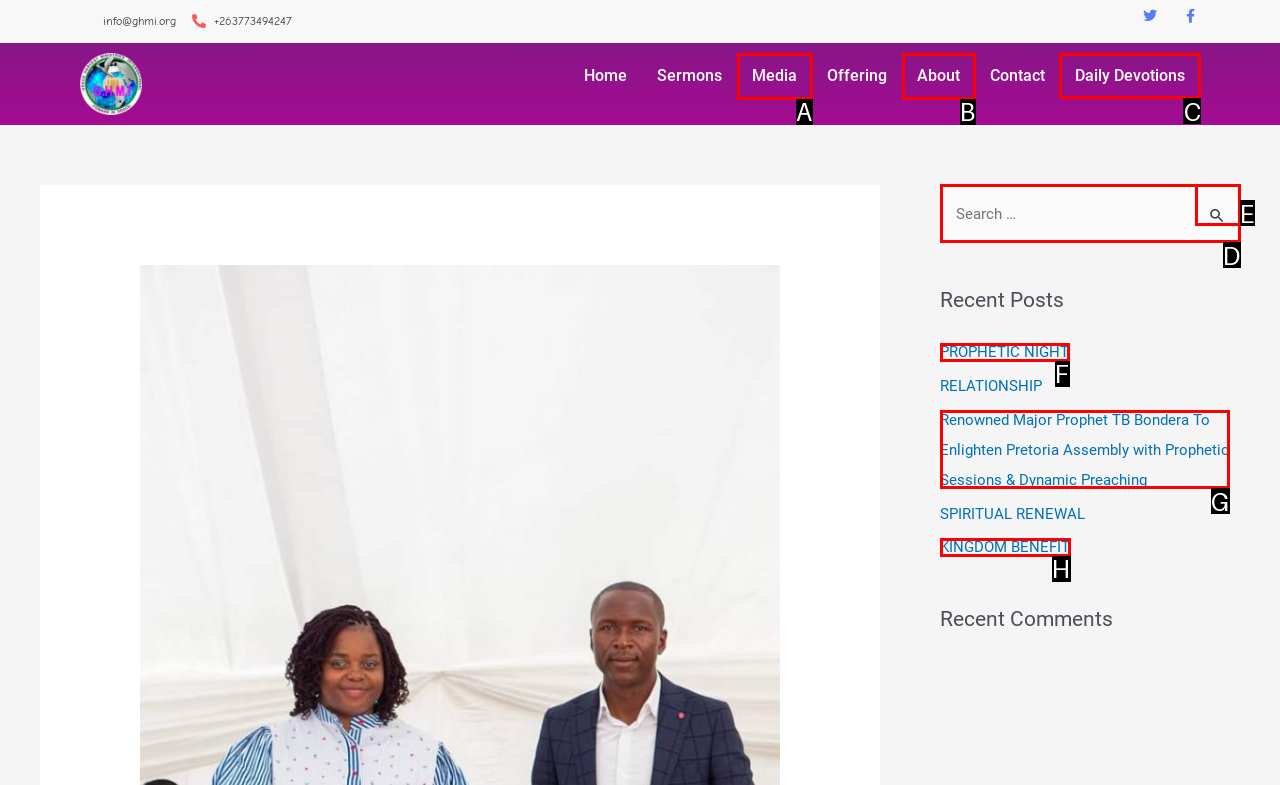Indicate which lettered UI element to click to fulfill the following task: View Daily Devotions
Provide the letter of the correct option.

C